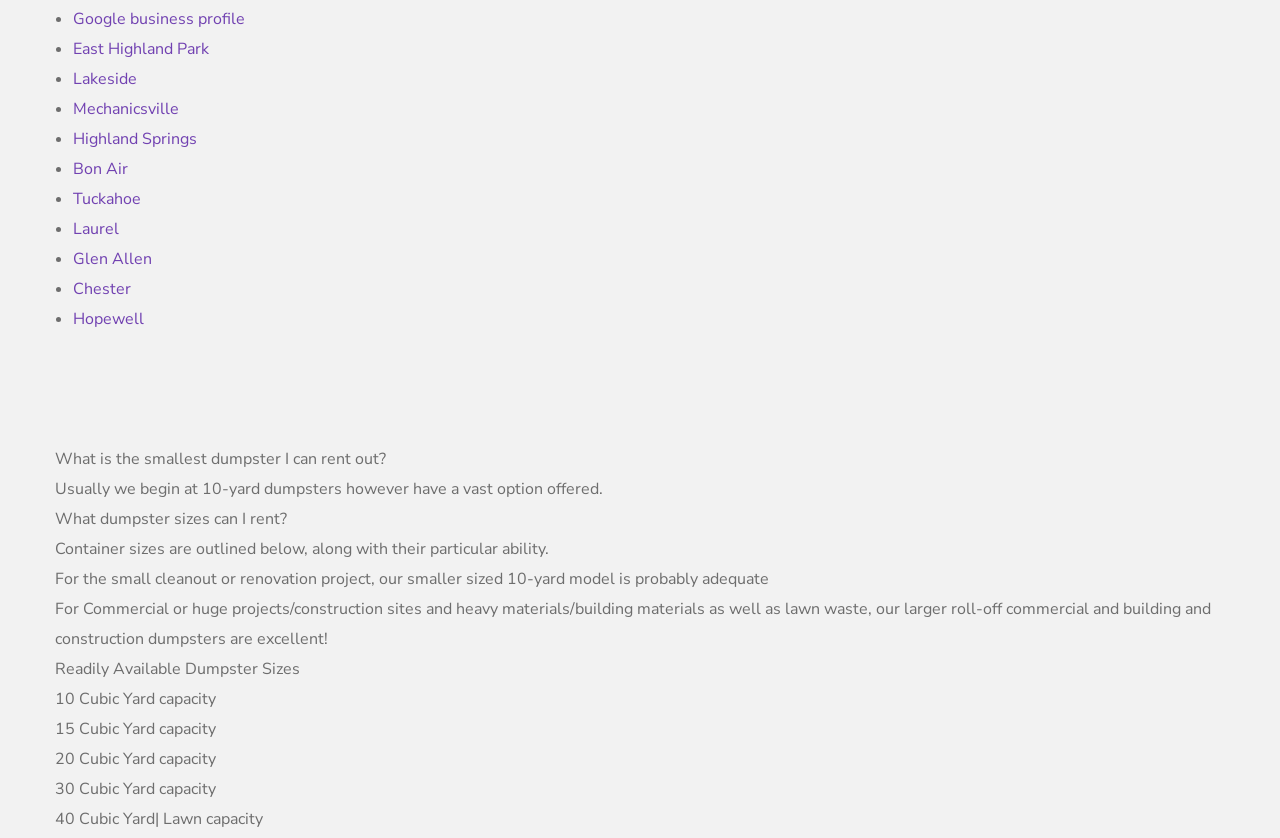What type of projects is the 10-yard model suitable for?
Using the information from the image, give a concise answer in one word or a short phrase.

Small cleanout or renovation